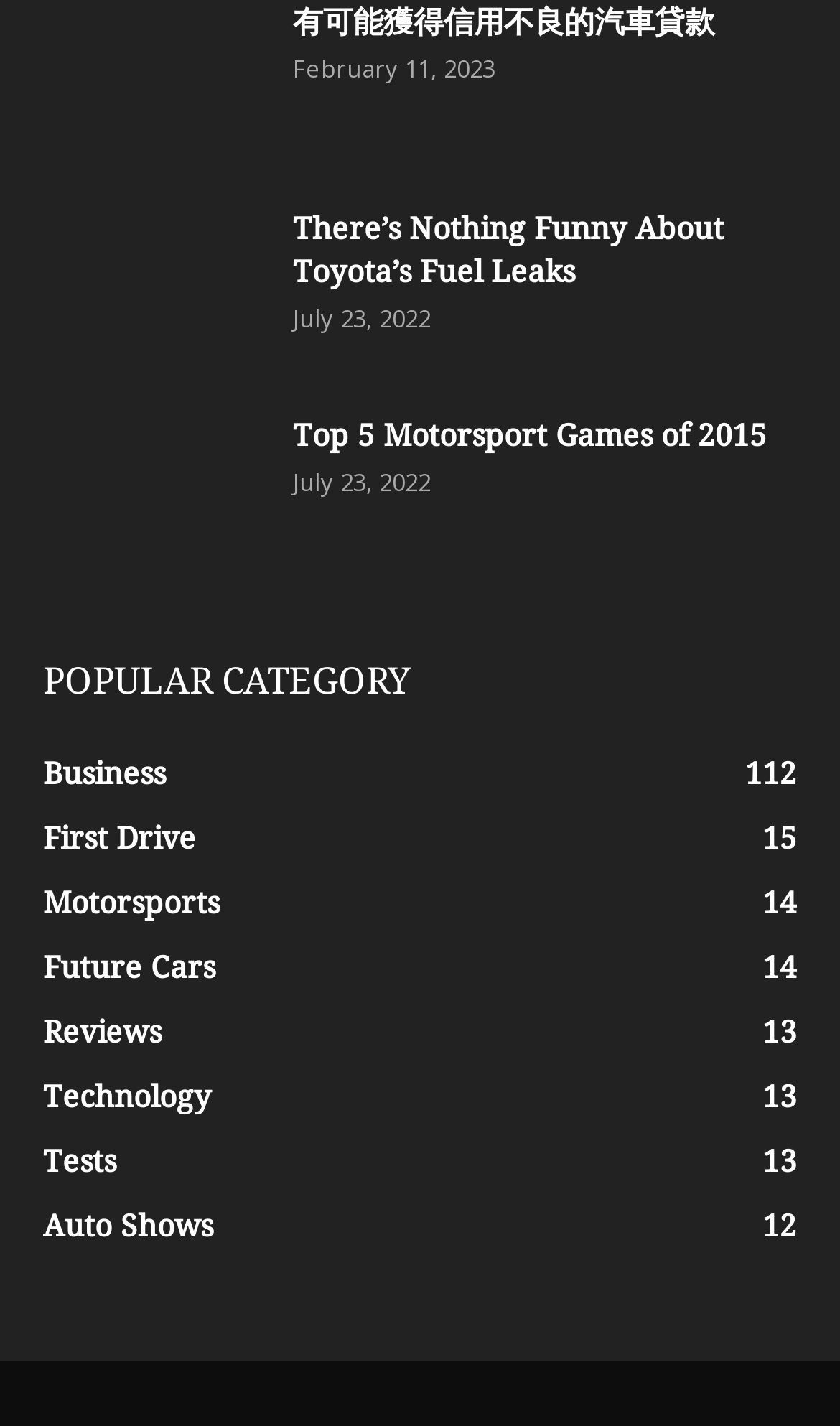What is the title of the second article?
Using the image as a reference, give a one-word or short phrase answer.

There’s Nothing Funny About Toyota’s Fuel Leaks